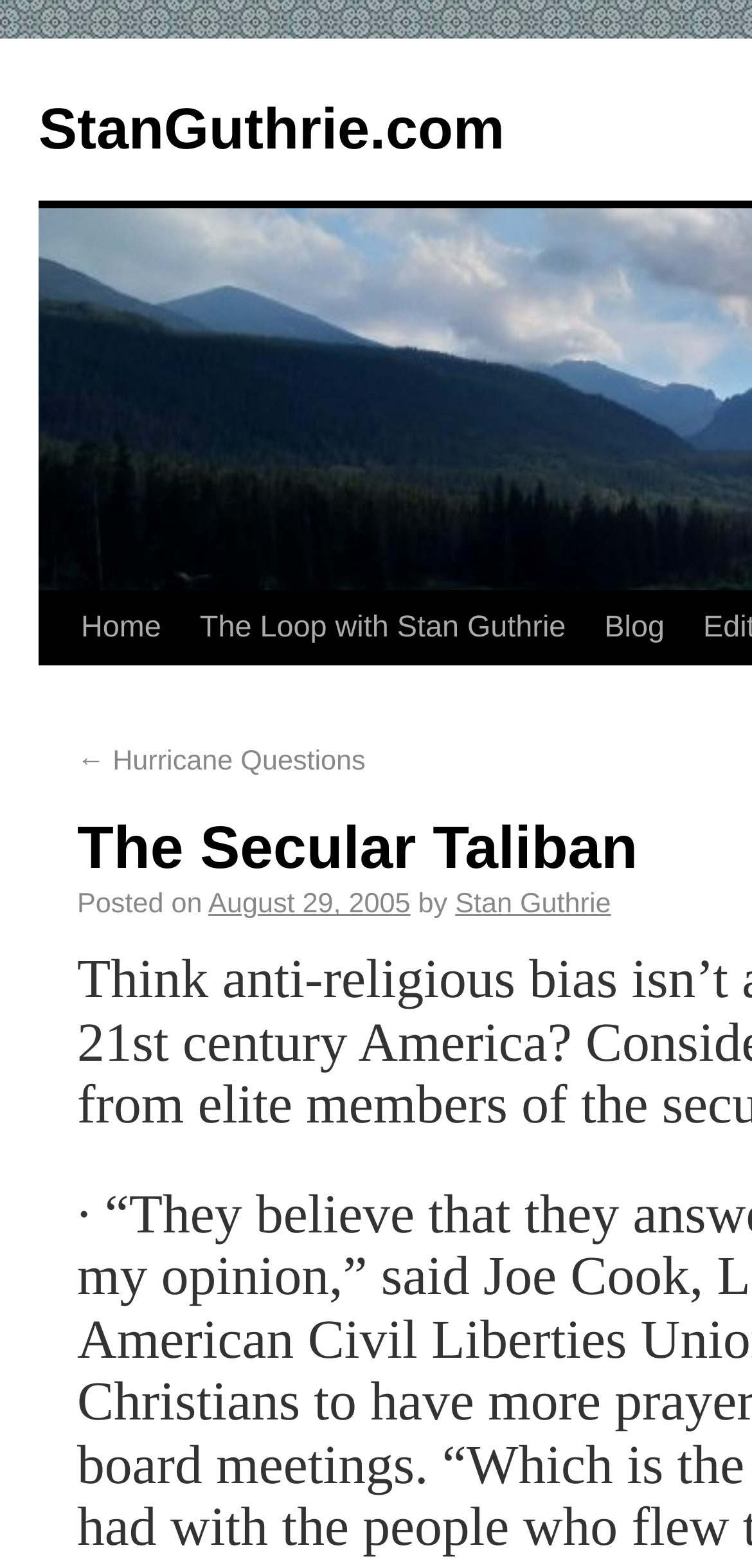Specify the bounding box coordinates (top-left x, top-left y, bottom-right x, bottom-right y) of the UI element in the screenshot that matches this description: Stan Guthrie

[0.605, 0.614, 0.812, 0.634]